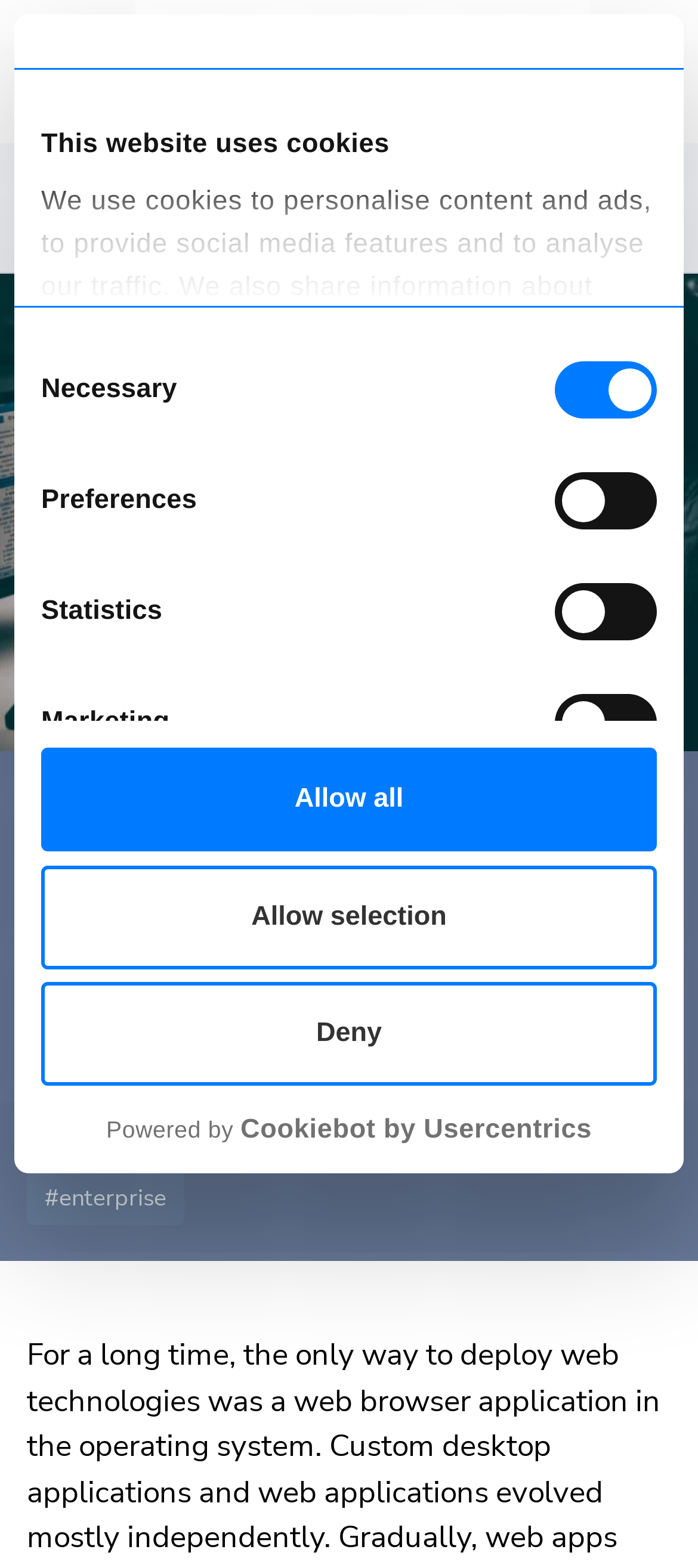Identify the bounding box coordinates of the clickable region necessary to fulfill the following instruction: "visit YouTube channel". The bounding box coordinates should be four float numbers between 0 and 1, i.e., [left, top, right, bottom].

None